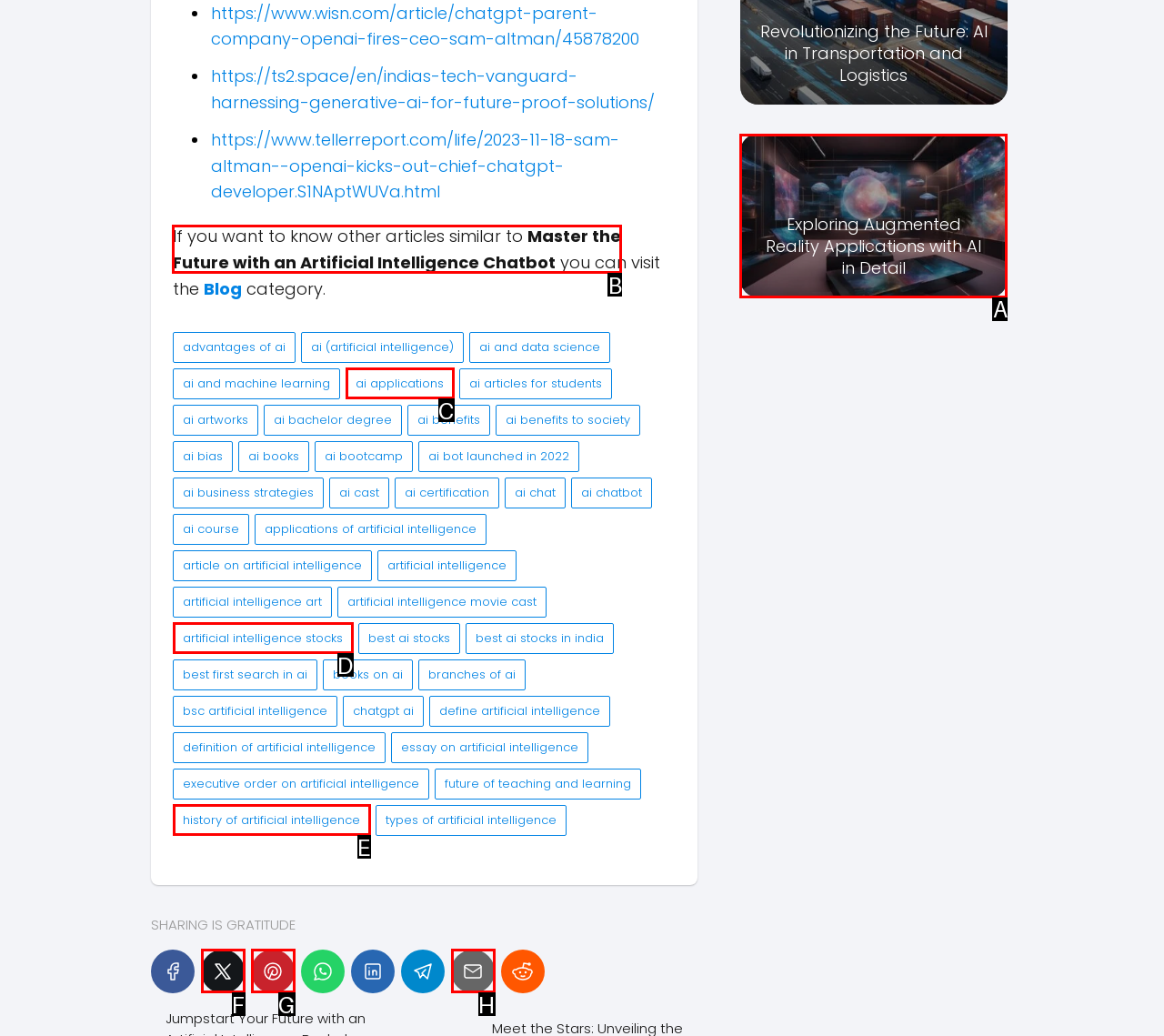Tell me which option I should click to complete the following task: click on the link to read about Master the Future with an Artificial Intelligence Chatbot Answer with the option's letter from the given choices directly.

B